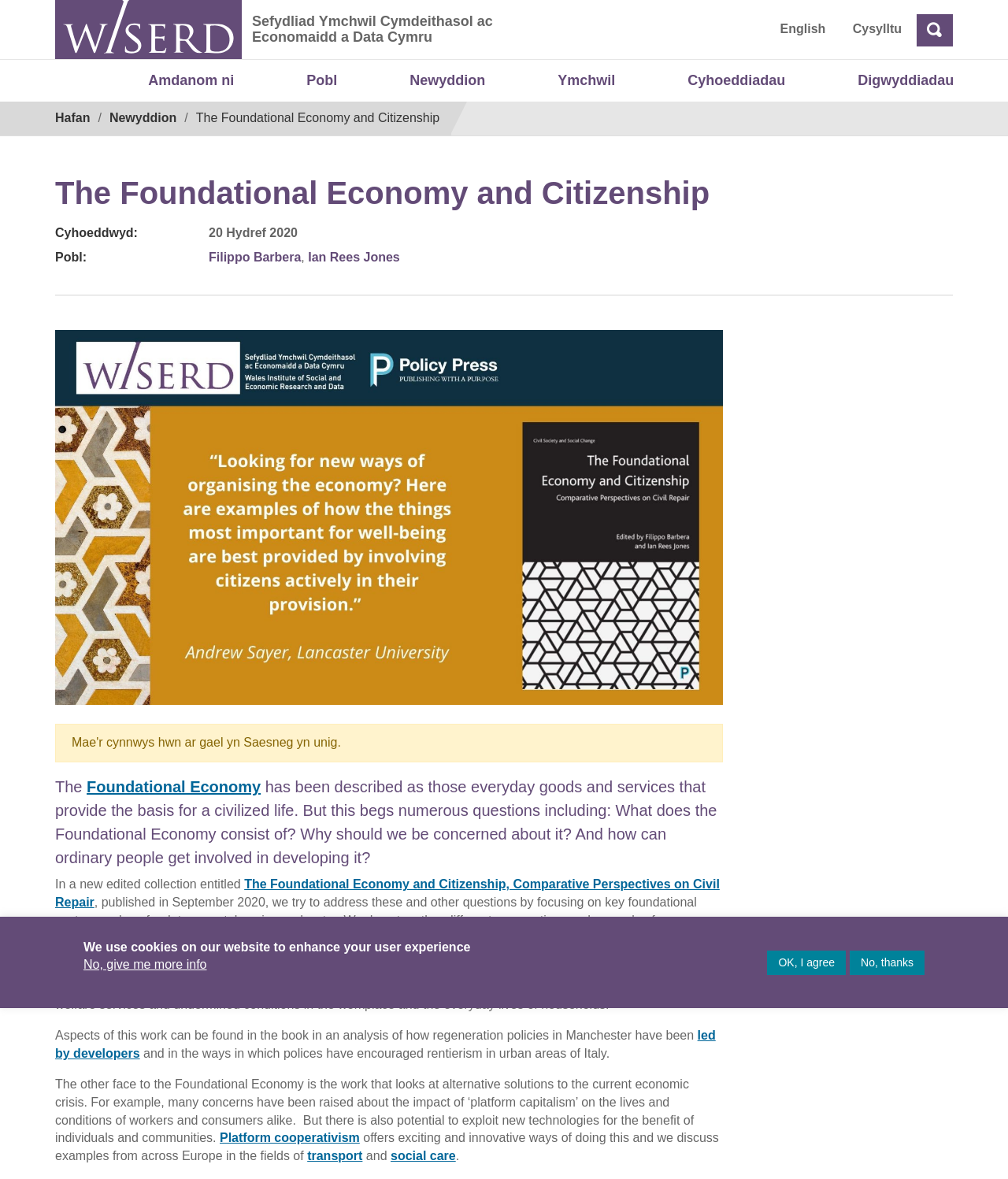Please analyze the image and give a detailed answer to the question:
What is the name of the first author mentioned?

I found the answer by looking at the text 'Pobl:' and the surrounding links, which mention 'Filippo Barbera' as one of the authors.